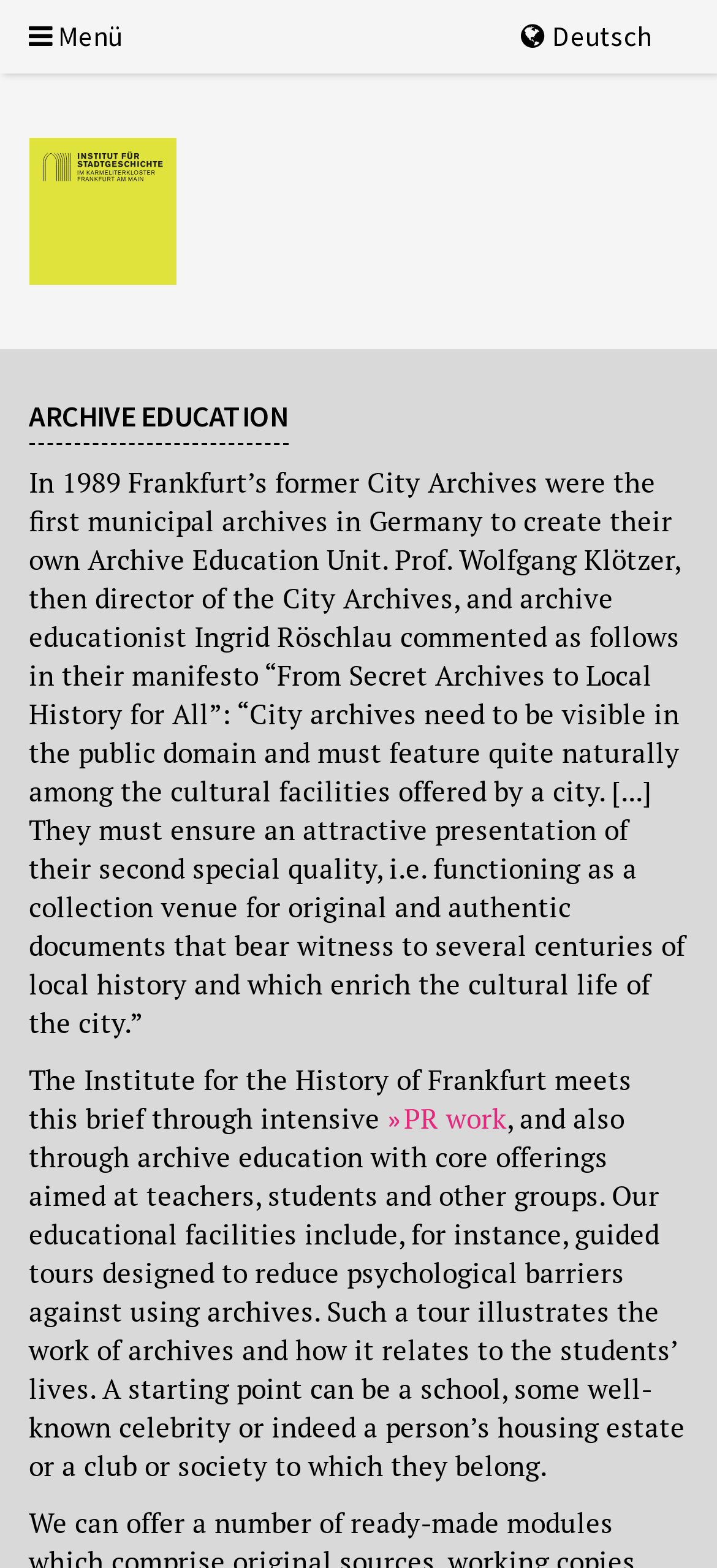What type of documents are collected by the institute?
Can you give a detailed and elaborate answer to the question?

I found the answer in the StaticText element that describes the institute's collection, which mentions 'original and authentic documents that bear witness to several centuries of local history'.